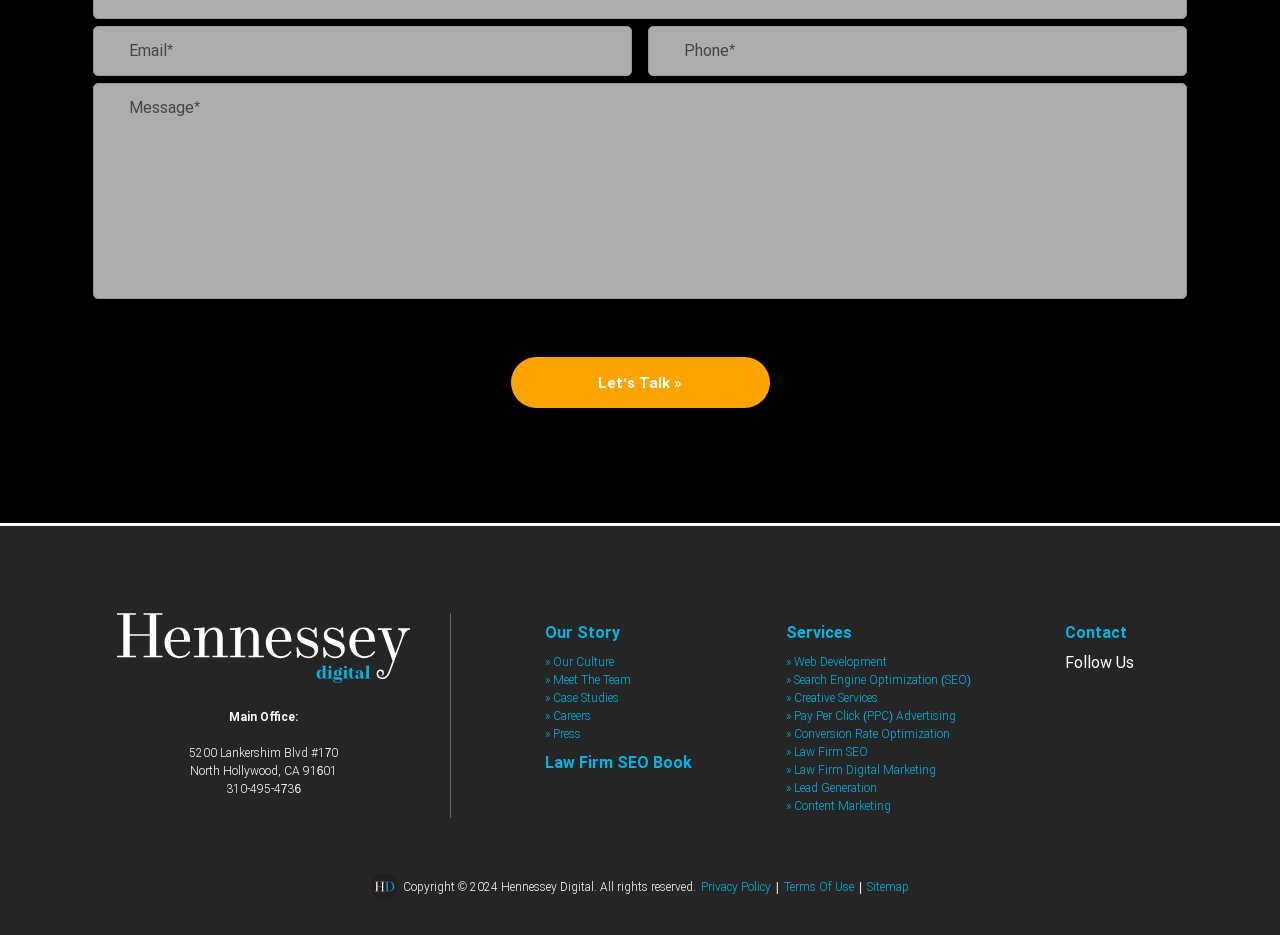Identify the bounding box for the described UI element: "310-495-4736".

[0.176, 0.837, 0.235, 0.852]